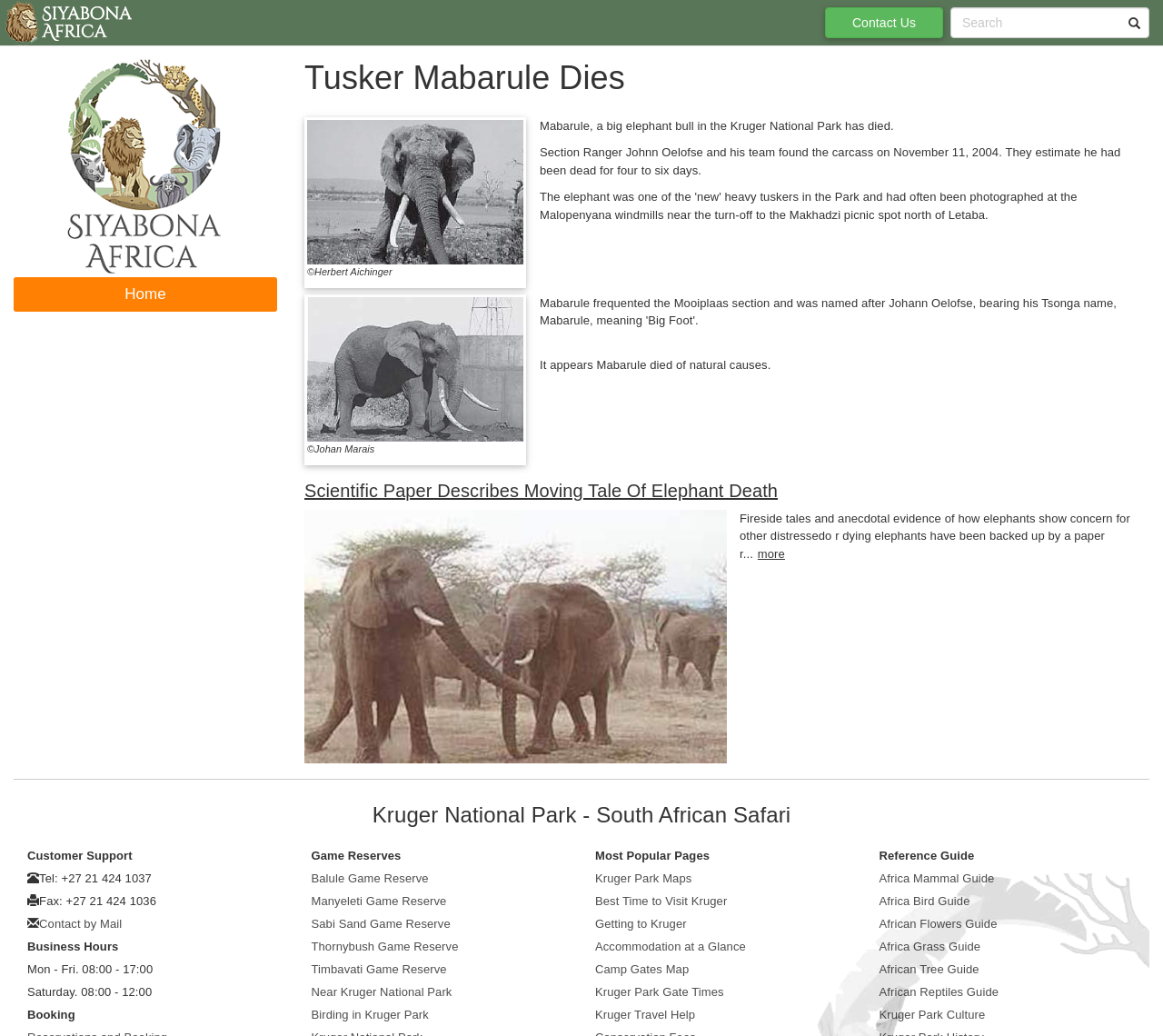Provide the bounding box coordinates in the format (top-left x, top-left y, bottom-right x, bottom-right y). All values are floating point numbers between 0 and 1. Determine the bounding box coordinate of the UI element described as: Best Time to Visit Kruger

[0.512, 0.863, 0.625, 0.876]